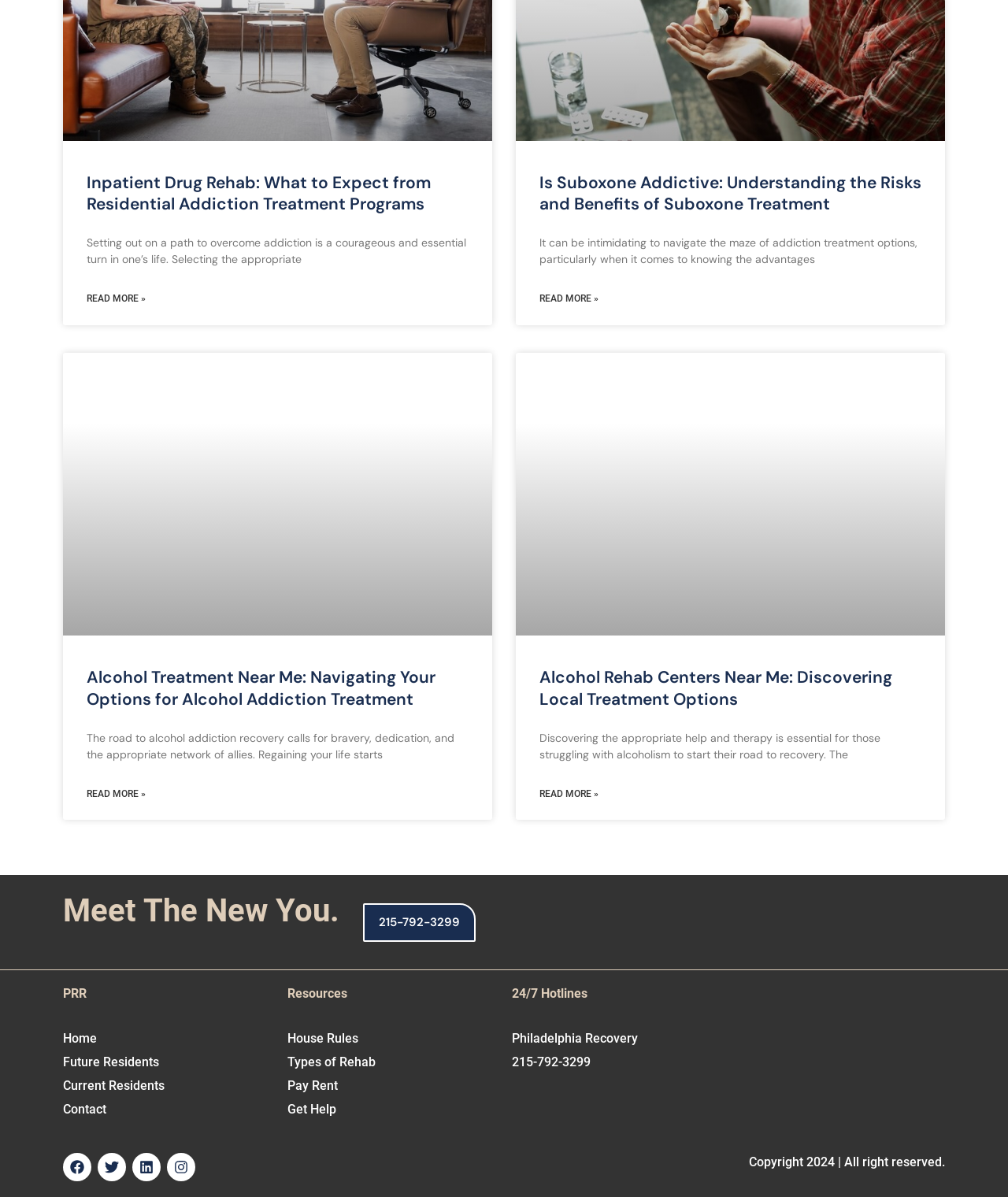What is the copyright year of the webpage?
Look at the image and answer with only one word or phrase.

2024